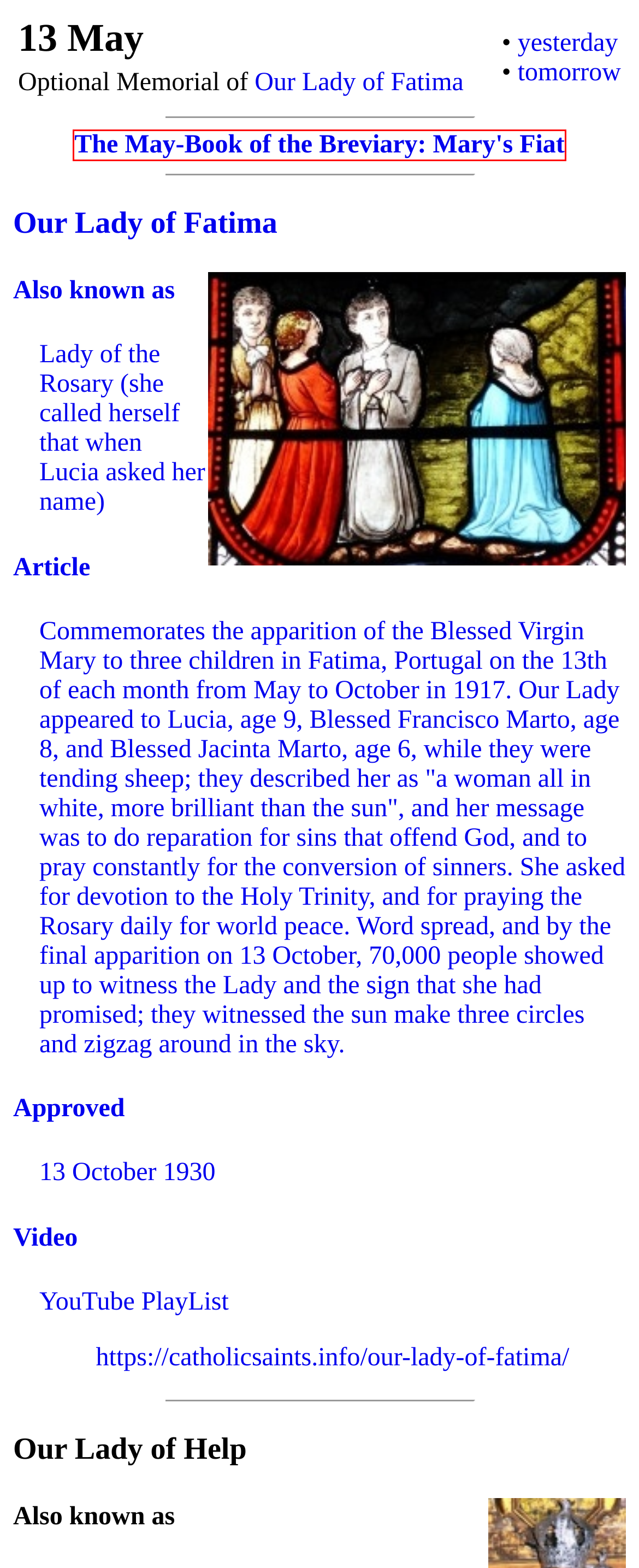Review the screenshot of a webpage which includes a red bounding box around an element. Select the description that best fits the new webpage once the element in the bounding box is clicked. Here are the candidates:
A. The May Book of the Breviary, by Father John Fitzpatrick
B. CatholicSaints.Info  » Blog Archive   » Saint Lucius of Constantinople
C. CatholicSaints.Info  » Blog Archive   » Blessed Faustino Chiari
D. CatholicSaints.Info  » Blog Archive   » Saint Agnes of Poitiers
E. CatholicSaints.Info  » Blog Archive   » Saint Mucius
F. CatholicSaints.Info  » Blog Archive   » Saint Vulfura of Cordoba
G. CatholicSaints.Info  » Blog Archive   » Our Lady of Fatima
H. CatholicSaints.Info  » Blog Archive   » Saint Valerian of Auxerre

A